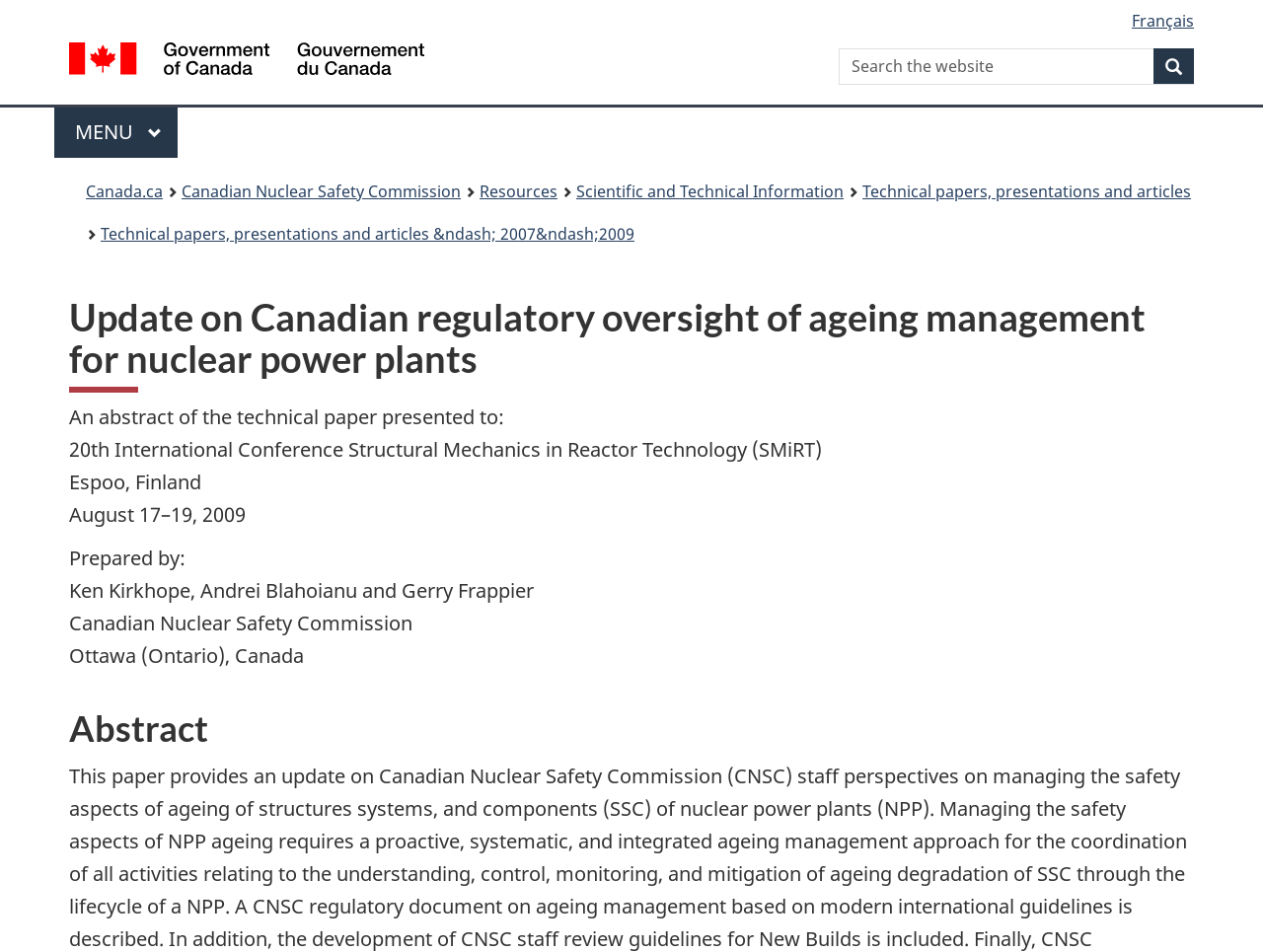Please predict the bounding box coordinates of the element's region where a click is necessary to complete the following instruction: "Open main menu". The coordinates should be represented by four float numbers between 0 and 1, i.e., [left, top, right, bottom].

[0.043, 0.113, 0.141, 0.166]